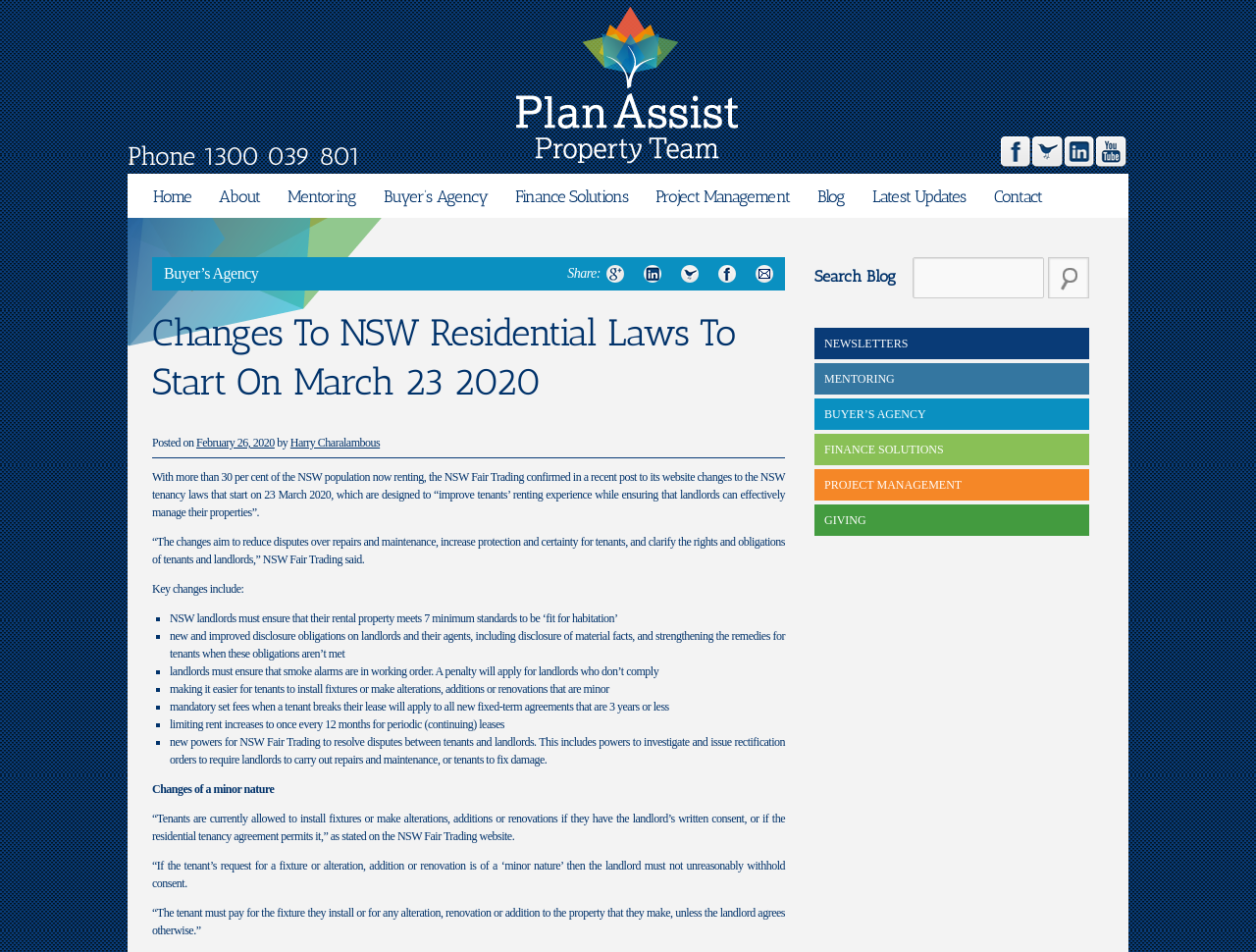Point out the bounding box coordinates of the section to click in order to follow this instruction: "Go to DTAC page".

None